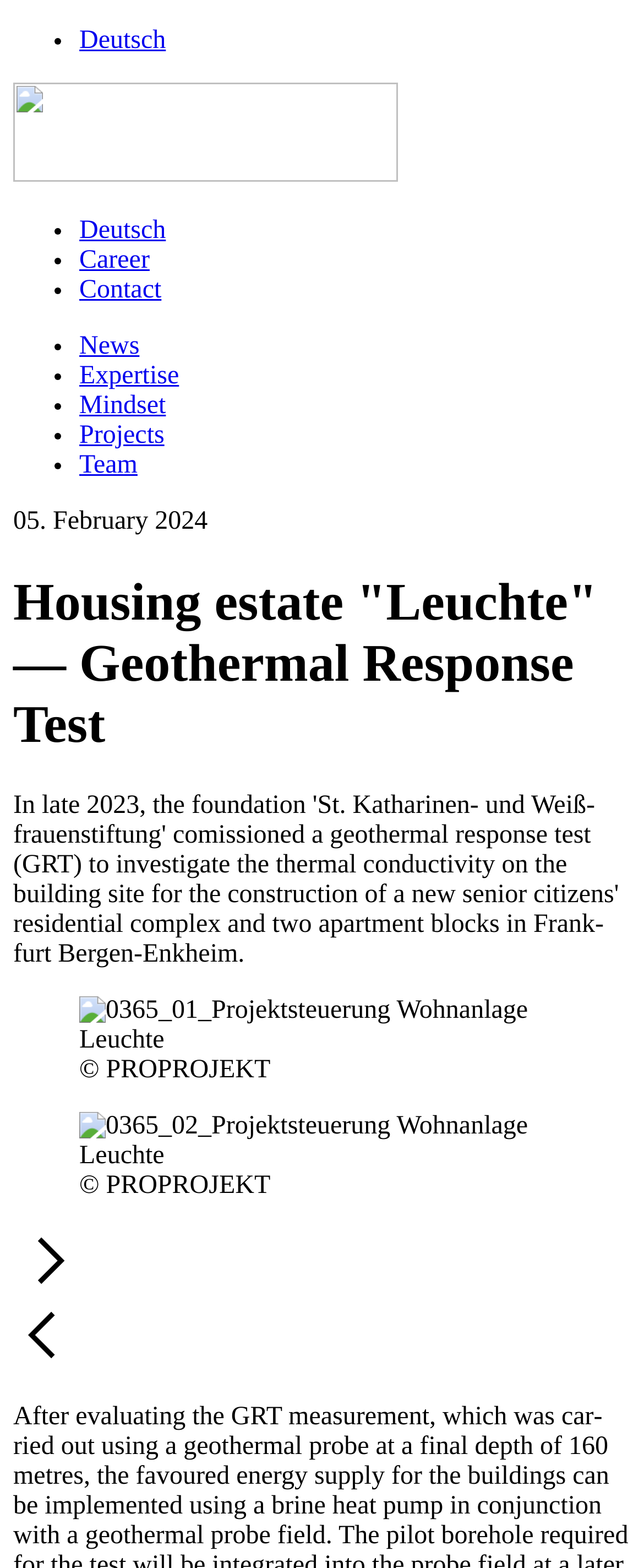Determine the bounding box coordinates of the element's region needed to click to follow the instruction: "Read News". Provide these coordinates as four float numbers between 0 and 1, formatted as [left, top, right, bottom].

[0.123, 0.212, 0.217, 0.23]